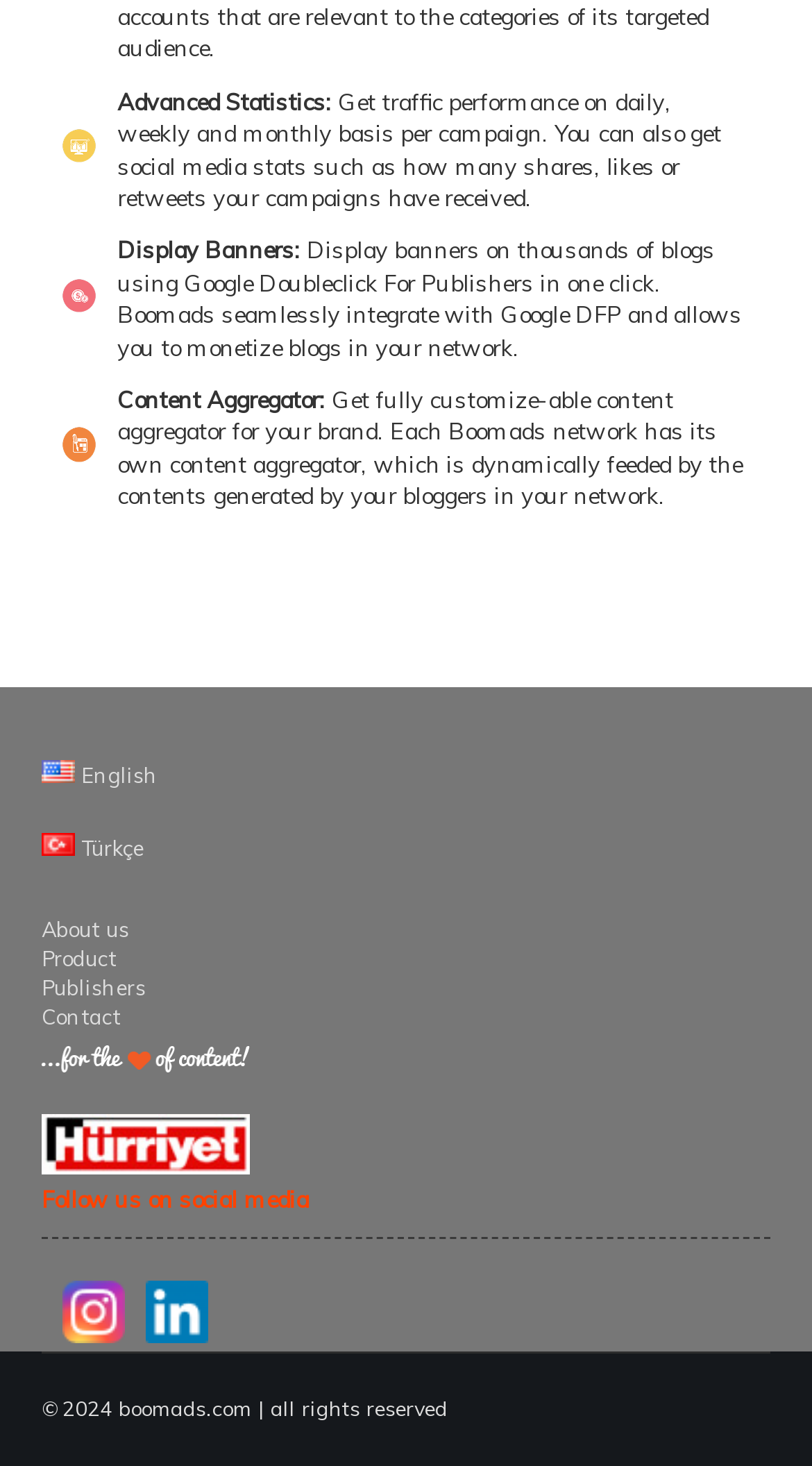Can you look at the image and give a comprehensive answer to the question:
What is the purpose of the Content Aggregator feature?

According to the description of the Content Aggregator feature, it provides a fully customize-able content aggregator for a brand, which is dynamically fed by the contents generated by bloggers in the network.